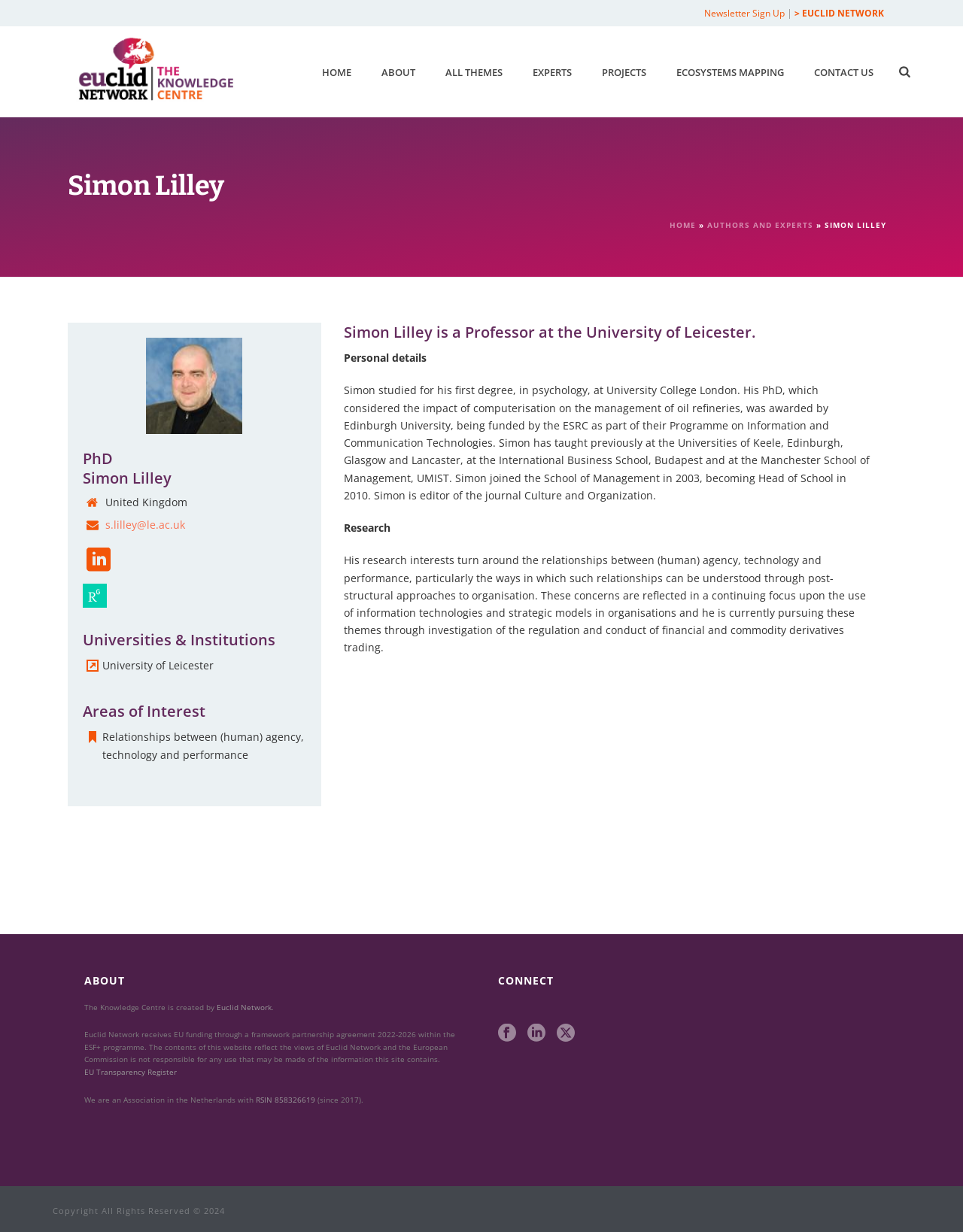Find the bounding box coordinates of the clickable region needed to perform the following instruction: "Sign up for the newsletter". The coordinates should be provided as four float numbers between 0 and 1, i.e., [left, top, right, bottom].

[0.731, 0.005, 0.815, 0.016]